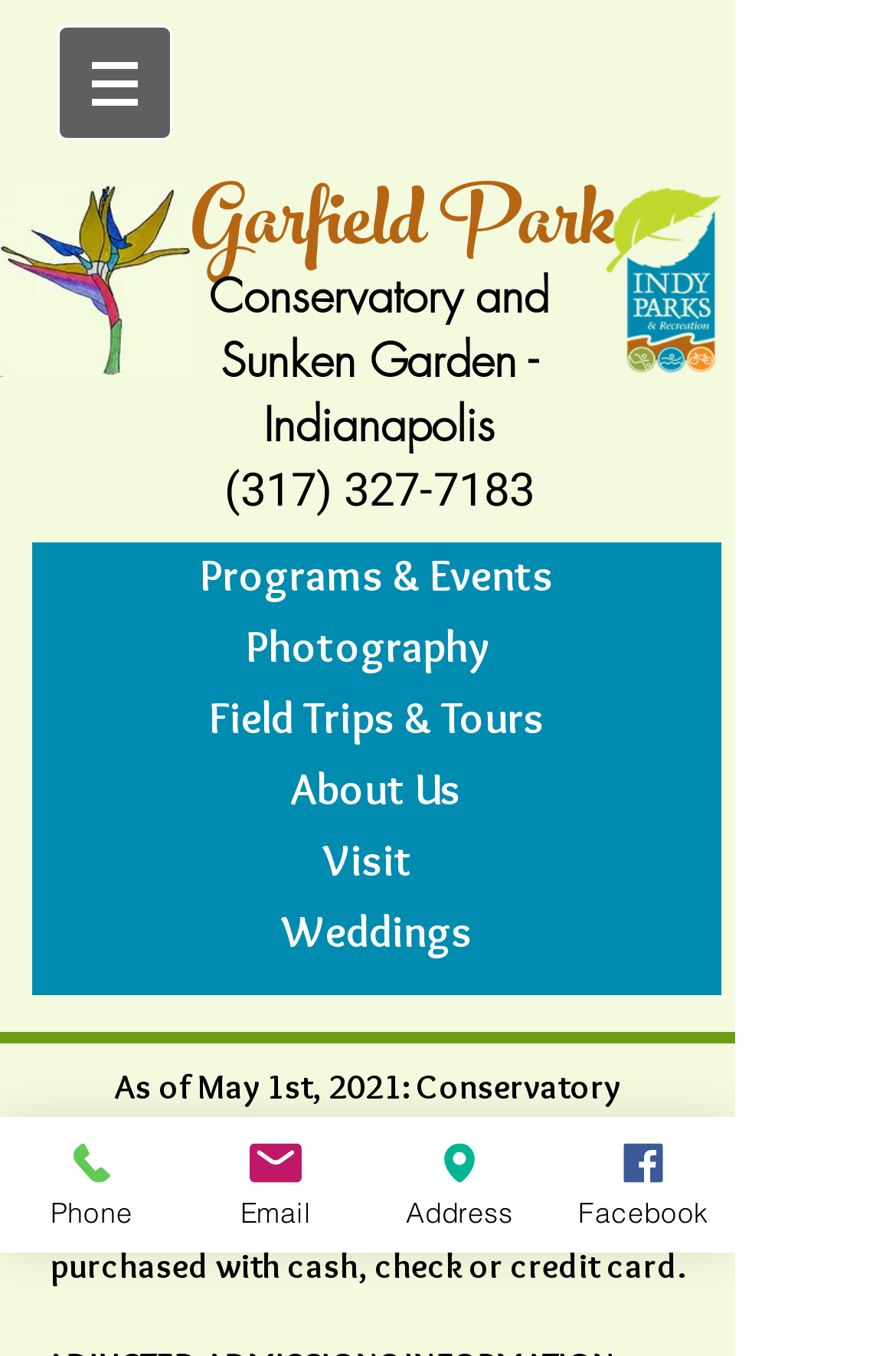Find the bounding box coordinates of the area that needs to be clicked in order to achieve the following instruction: "Click the navigation menu". The coordinates should be specified as four float numbers between 0 and 1, i.e., [left, top, right, bottom].

[0.064, 0.019, 0.192, 0.103]